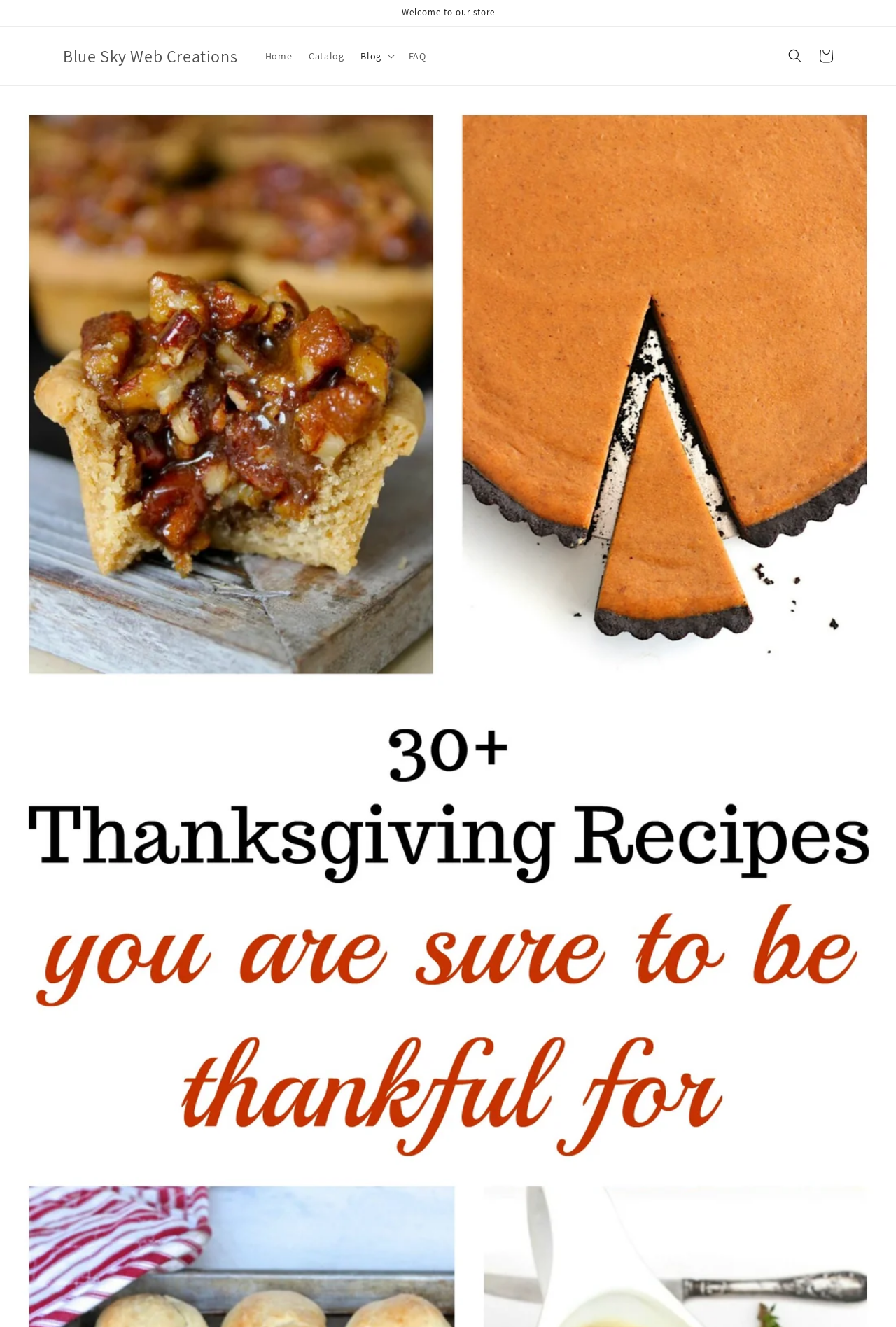Extract the bounding box of the UI element described as: "Catalog".

[0.335, 0.031, 0.393, 0.053]